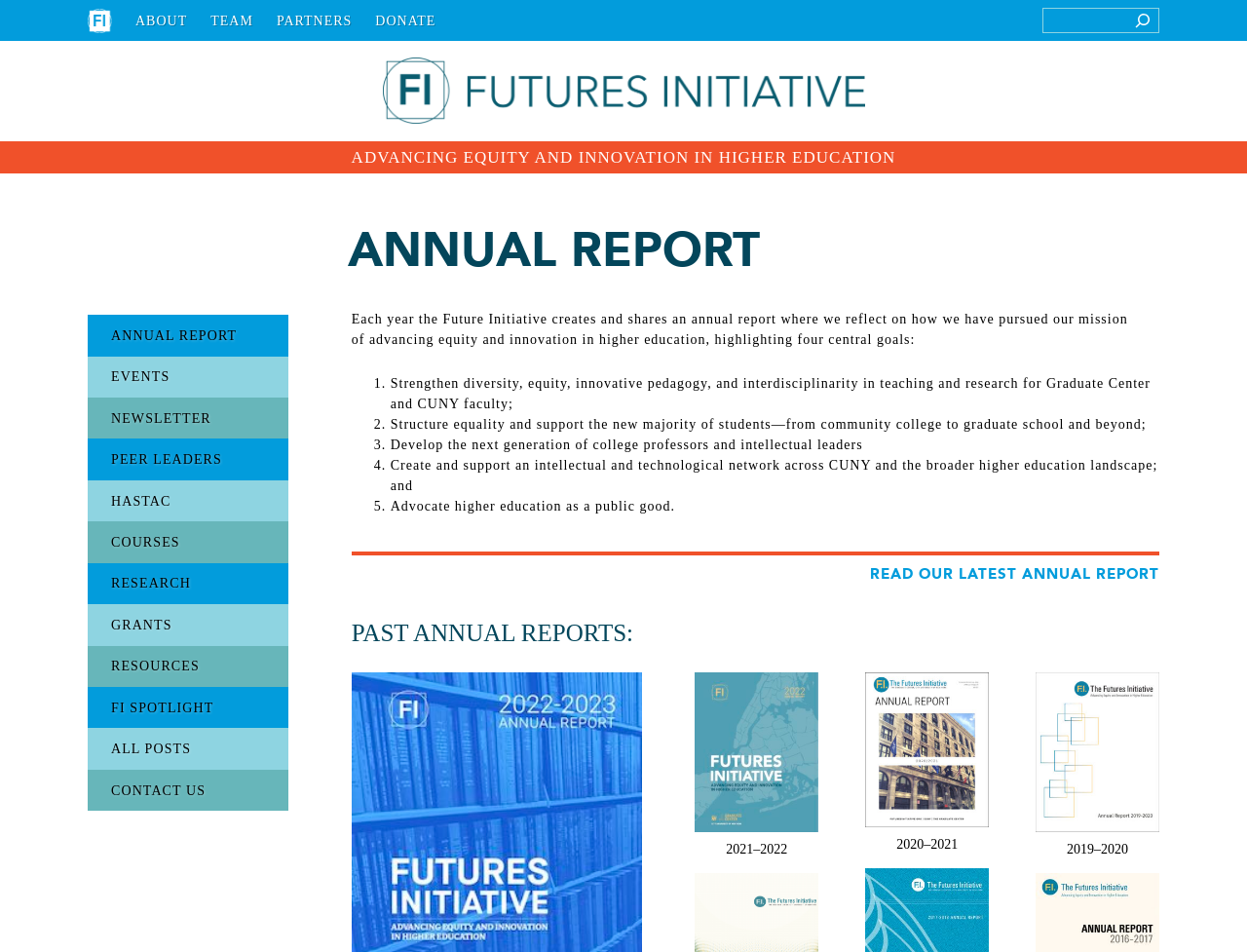Calculate the bounding box coordinates for the UI element based on the following description: "PARTNERS". Ensure the coordinates are four float numbers between 0 and 1, i.e., [left, top, right, bottom].

[0.222, 0.011, 0.282, 0.032]